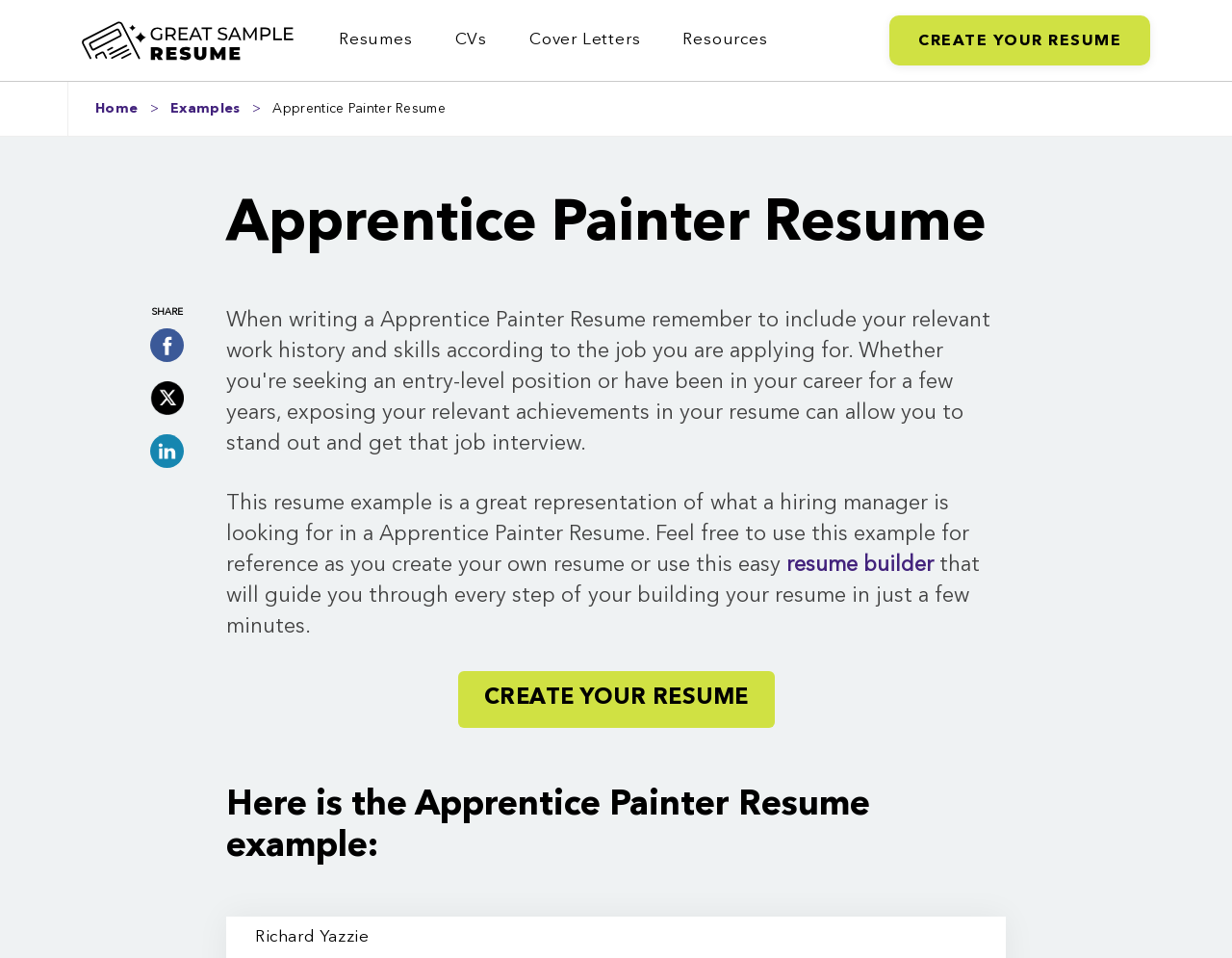Please determine the bounding box coordinates for the UI element described here. Use the format (top-left x, top-left y, bottom-right x, bottom-right y) with values bounded between 0 and 1: Home

[0.077, 0.107, 0.112, 0.121]